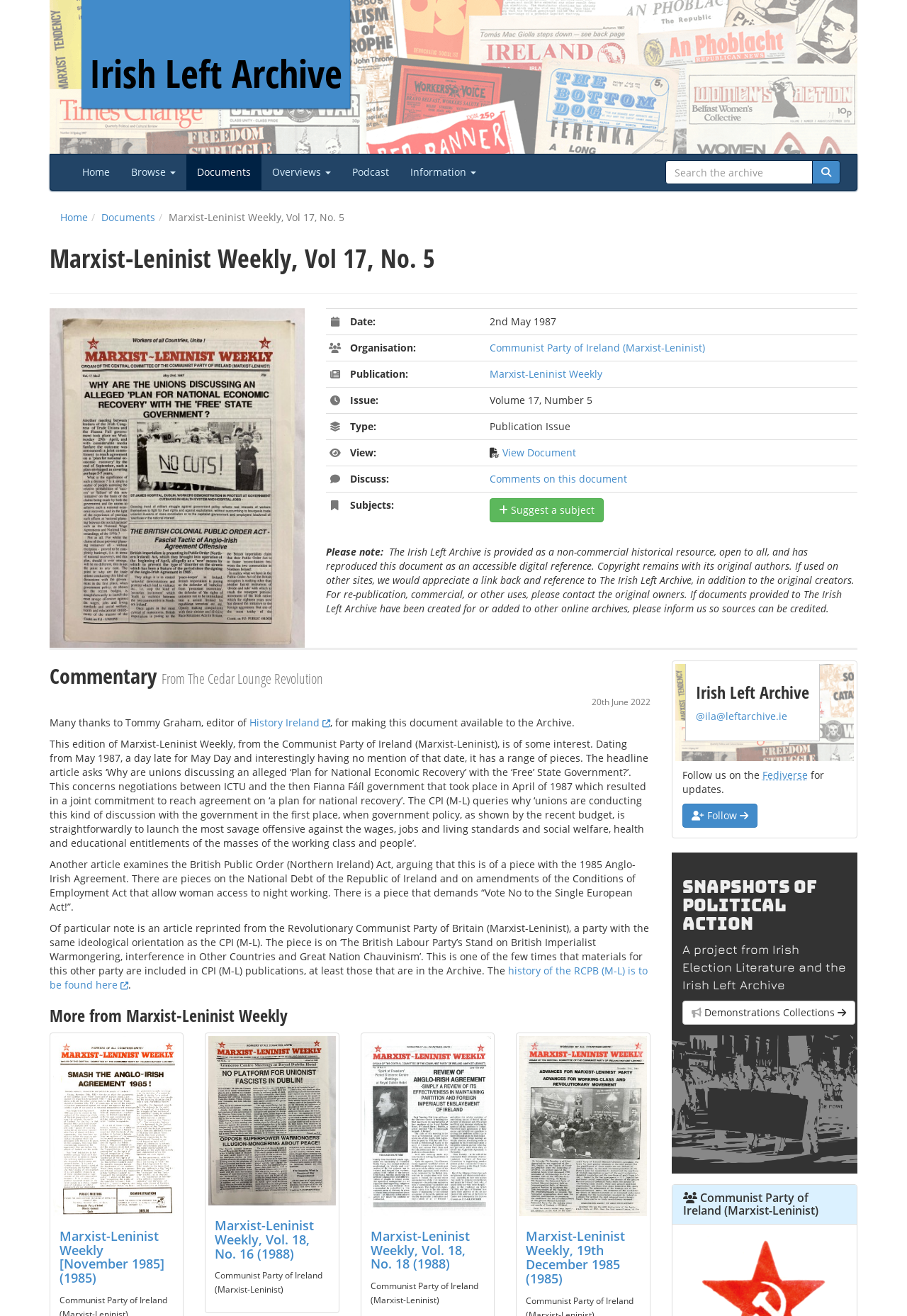What is the organisation that published this document?
Use the information from the screenshot to give a comprehensive response to the question.

The organisation that published this document can be found in the table under the 'Organisation' column, which is located in the middle of the webpage.